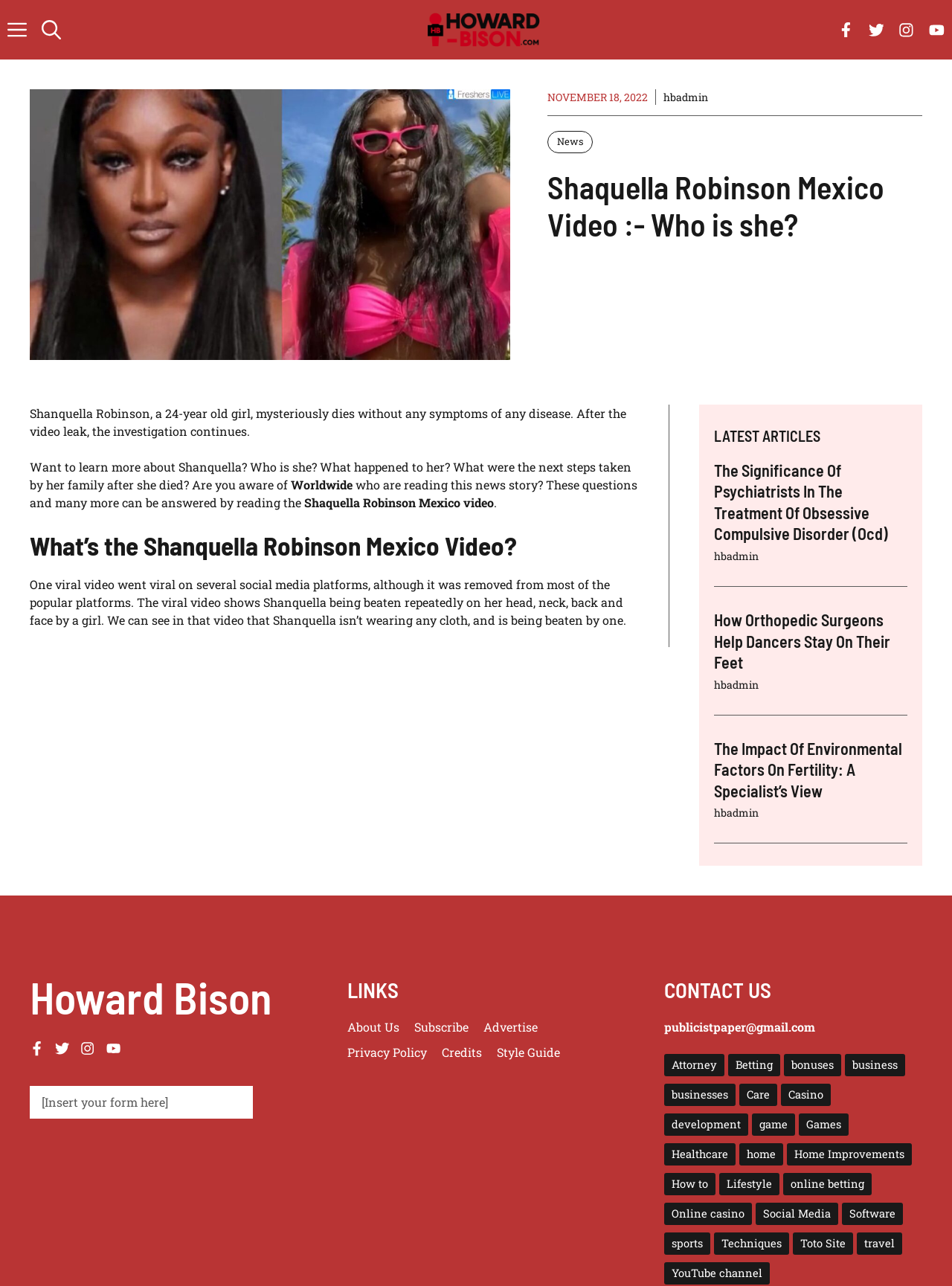Convey a detailed summary of the webpage, mentioning all key elements.

The webpage is about Shanquella Robinson, a 24-year-old girl who mysteriously died without any symptoms of disease. The investigation continues after a video leak. The page has a navigation bar at the top with links to "Howard University Bison" and buttons to open search and off-canvas panel. Below the navigation bar, there is a main section with an article about Shanquella Robinson.

The article starts with a figure, likely an image, followed by a time stamp "NOVEMBER 18, 2022" and a link to "hbadmin". The title of the article is "Shaquella Robinson Mexico Video :- Who is she?" and is followed by a brief summary of the story. The summary is divided into two paragraphs, with the first paragraph describing Shanquella's death and the investigation, and the second paragraph asking questions about what happened to her.

Below the summary, there is a heading "What’s the Shanquella Robinson Mexico Video?" followed by a detailed description of the viral video that shows Shanquella being beaten. The article then lists several latest articles, including "The Significance Of Psychiatrists In The Treatment Of Obsessive Compulsive Disorder (Ocd)", "How Orthopedic Surgeons Help Dancers Stay On Their Feet", and "The Impact Of Environmental Factors On Fertility: A Specialist’s View".

On the right side of the page, there are several sections, including "Howard Bison", "LINKS", and "CONTACT US". The "LINKS" section has links to "About Us", "Subscribe", "Advertise", "Privacy Policy", and others. The "CONTACT US" section has links to email addresses and categories such as "Attorney", "Betting", "business", and others.

Overall, the webpage is a news article about Shanquella Robinson's death and the investigation, with additional sections for latest articles, links, and contact information.